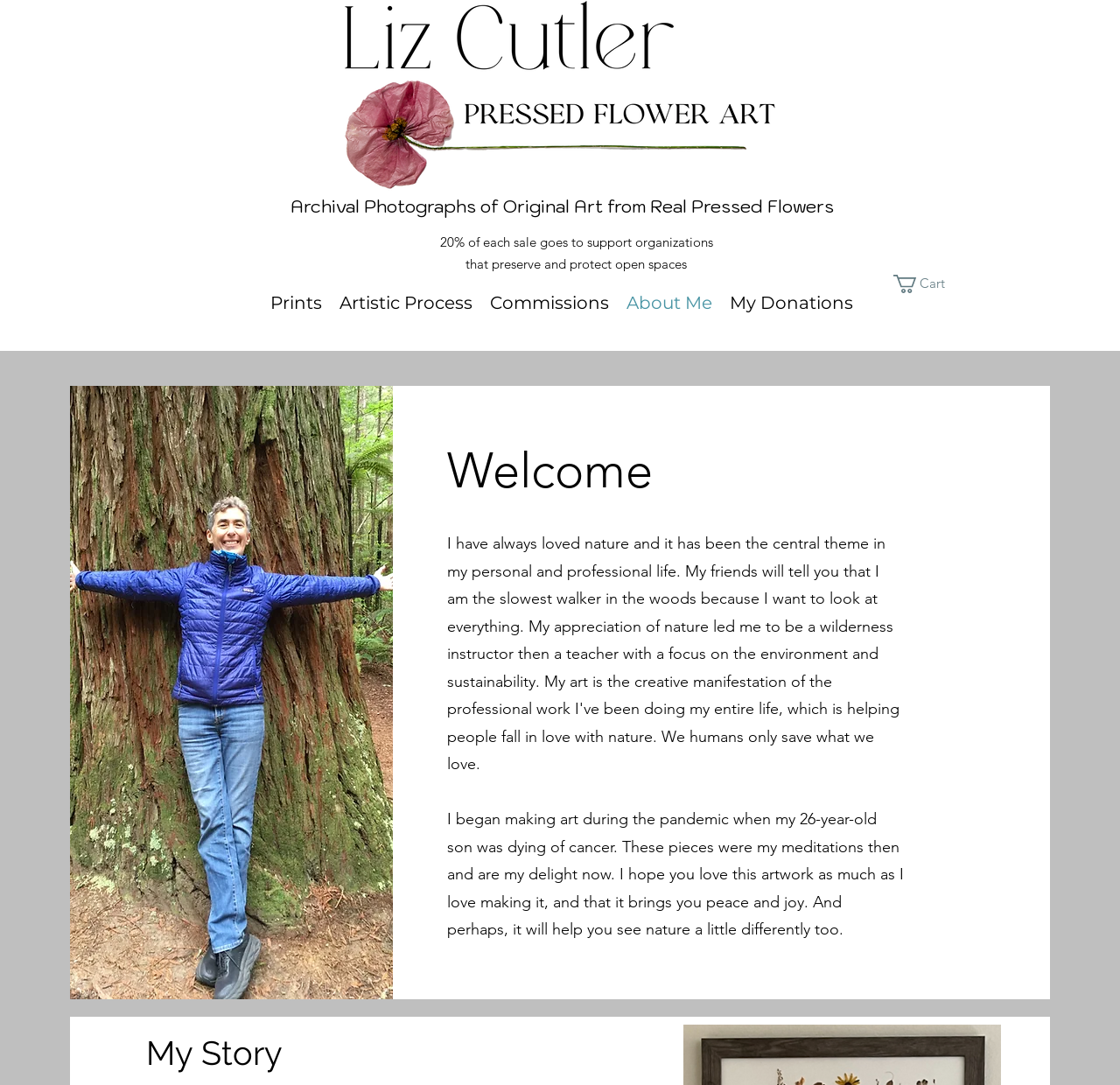Please provide the bounding box coordinates for the UI element as described: "Prints". The coordinates must be four floats between 0 and 1, represented as [left, top, right, bottom].

[0.234, 0.261, 0.295, 0.298]